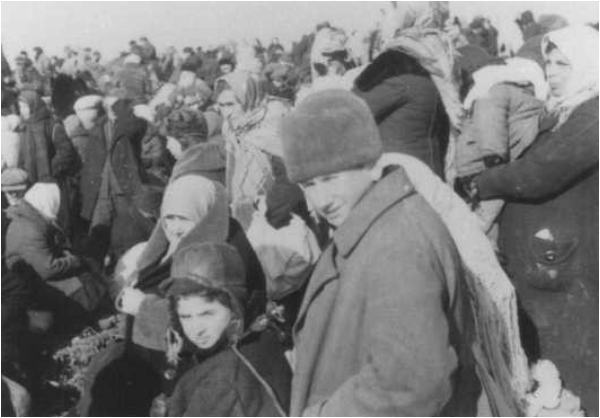Explain the image in a detailed way.

The image depicts a harrowing moment in history, capturing a group of Jewish individuals from the Ukrainian town of Lubny, gathered in an open field on October 16, 1941. This assembly, ordered under the guise of "resettlement," occurred shortly before they were massacred by Einsatzgruppen units. The photograph, originally in color, was taken by a German military photographer and later became part of a collection used as evidence in war crimes trials. The stark black-and-white imagery emphasizes the gravity of the situation, as men, women, and children sit together, some wearing heavy coats and head coverings, revealing the chilling anticipation of the fate that awaited them. The title "ROUNDUP OF THE JEWS OF LUBNY" encapsulates the tragic nature of this moment, highlighting the organized persecution faced by the Jewish community during the Holocaust.